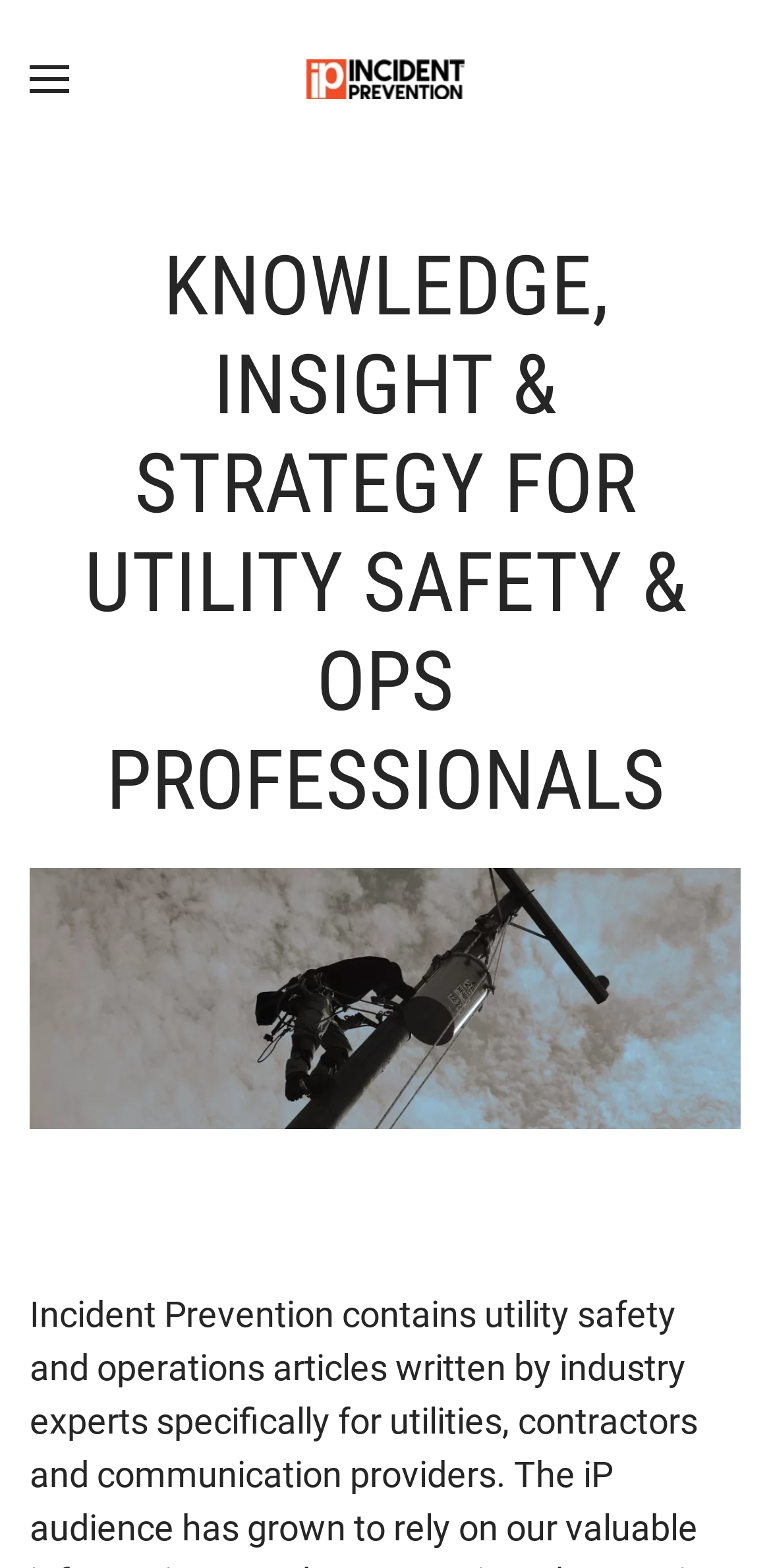What is the purpose of the 'Skip to main content' link?
Using the visual information, reply with a single word or short phrase.

Accessibility